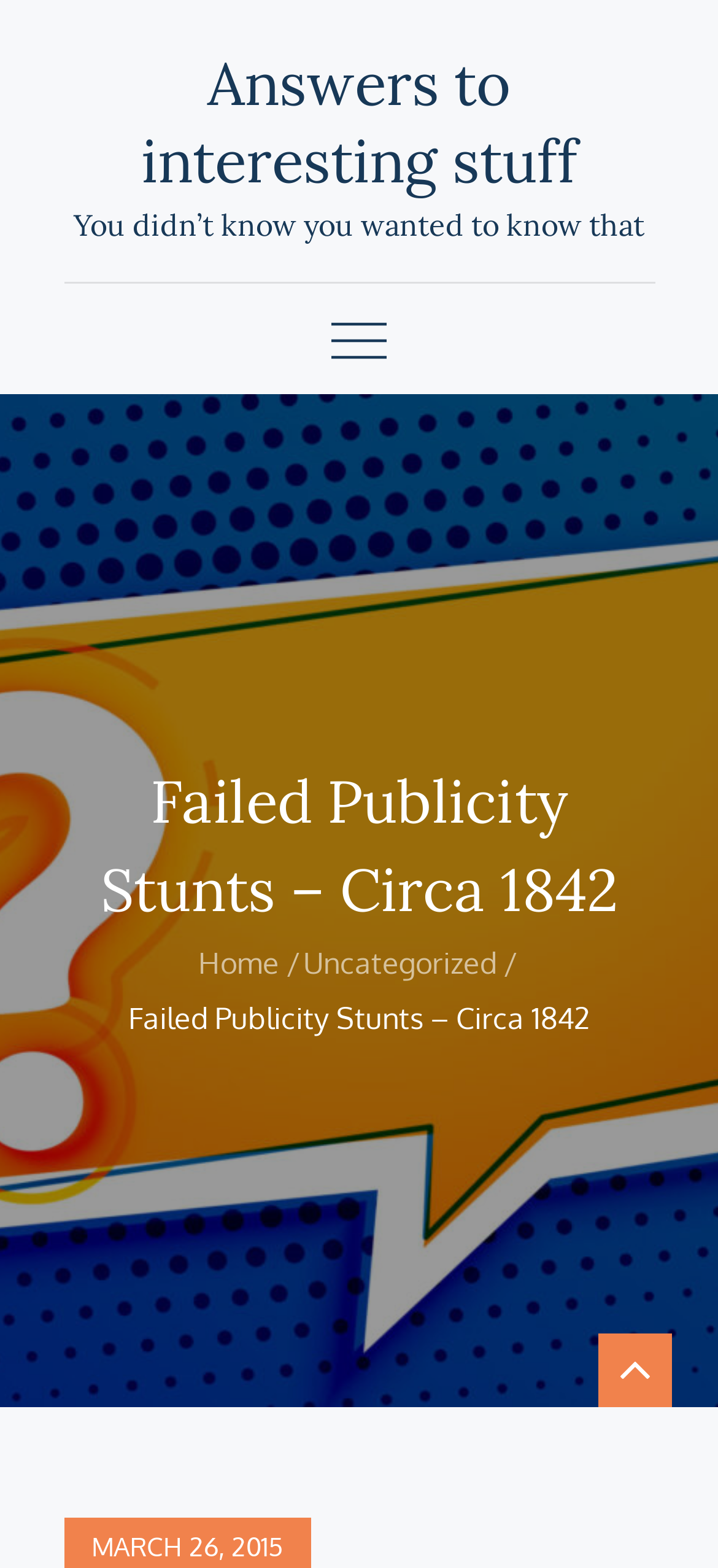Please provide the bounding box coordinates for the UI element as described: "Home". The coordinates must be four floats between 0 and 1, represented as [left, top, right, bottom].

[0.276, 0.603, 0.388, 0.626]